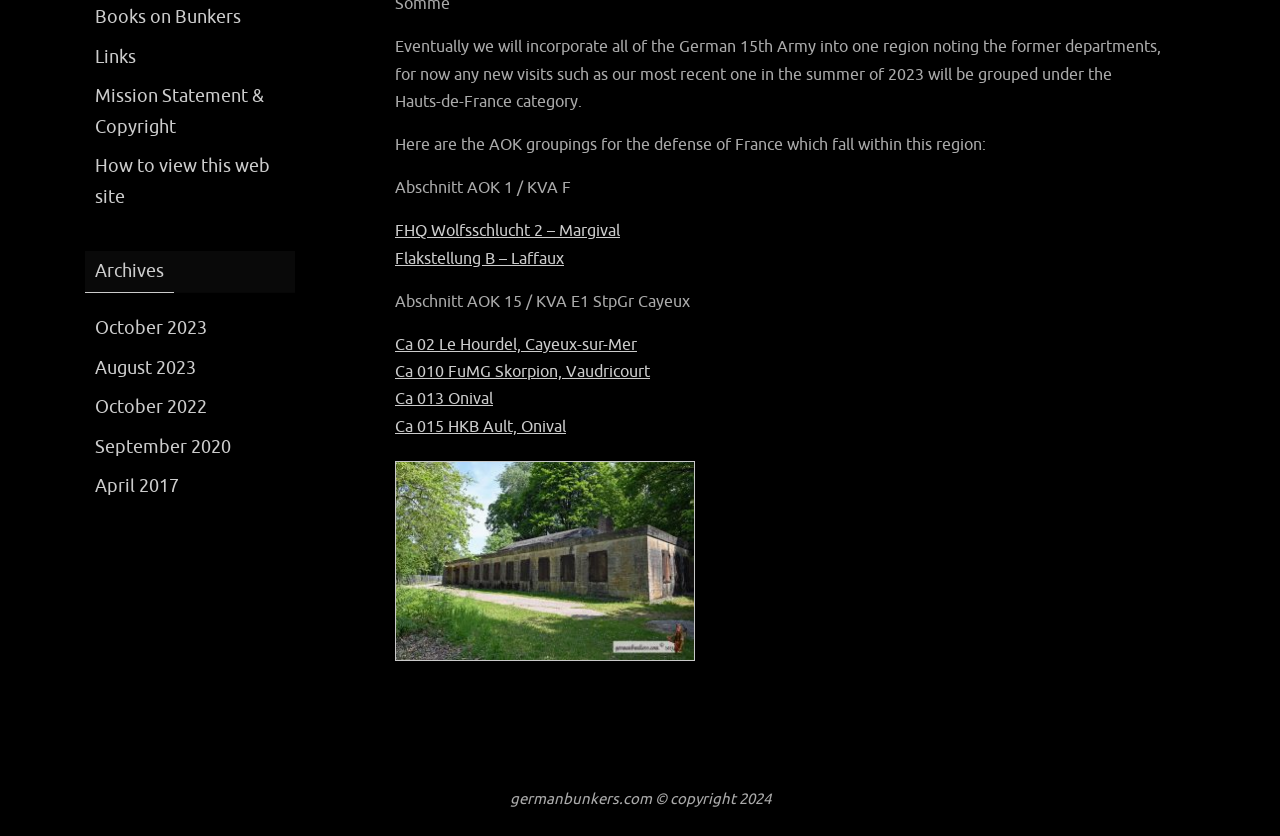Mark the bounding box of the element that matches the following description: "August 2023".

[0.074, 0.427, 0.153, 0.454]